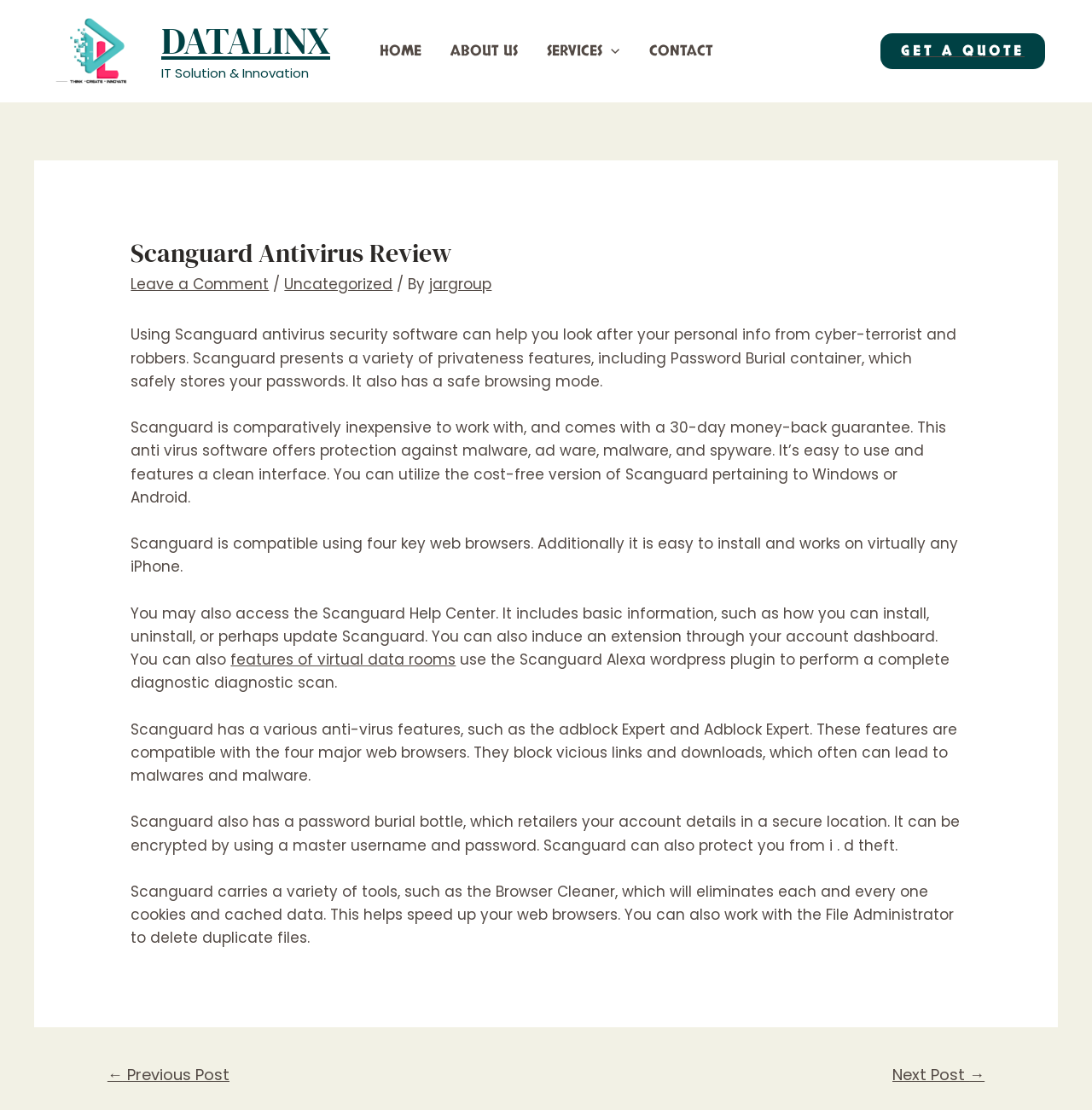Generate the text of the webpage's primary heading.

Scanguard Antivirus Review